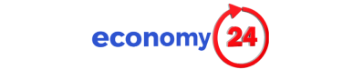Provide a thorough description of what you see in the image.

This image features the logo of "Economy24," which is prominently displayed with the word "economy" in bold blue letters, followed by the number "24" encircled in red. The design emphasizes a modern and dynamic appeal, suggesting a focus on financial and economic topics. The logo reflects the brand's identity as a reliable source for information related to finance, markets, and economic news, positioning itself as an engaging platform for readers interested in understanding the financial landscape.